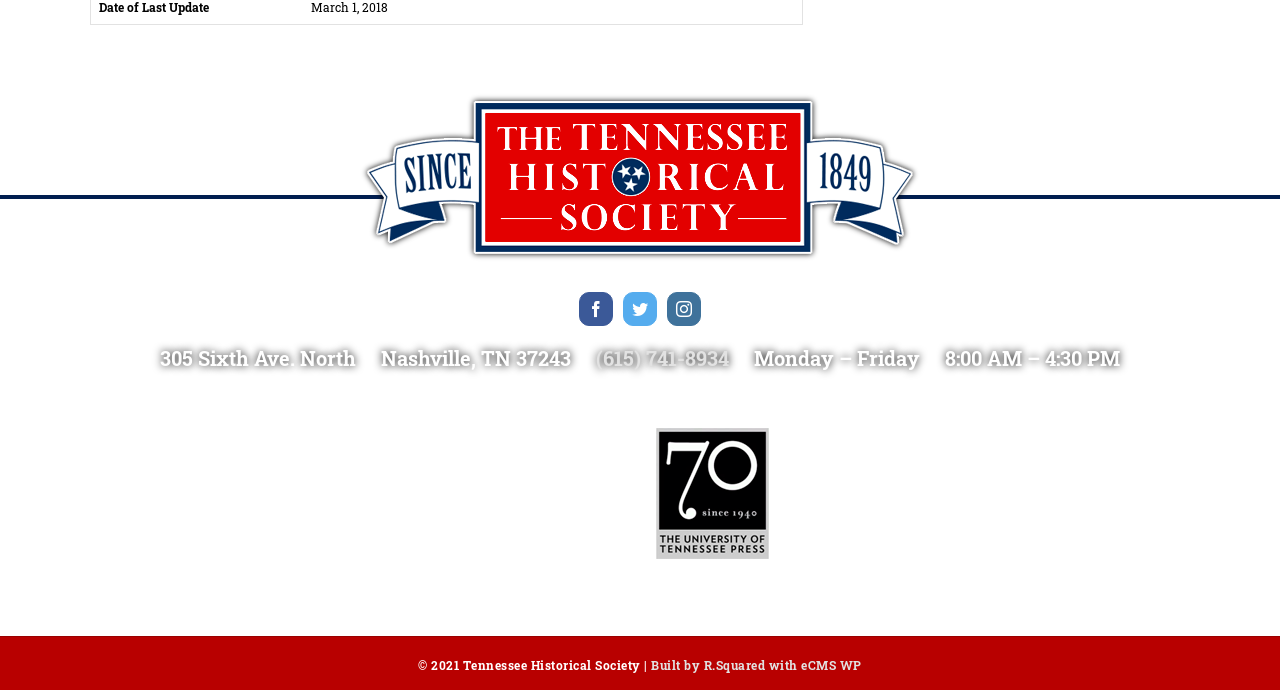Who built the website of the Tennessee Historical Society? Examine the screenshot and reply using just one word or a brief phrase.

R.Squared with eCMS WP